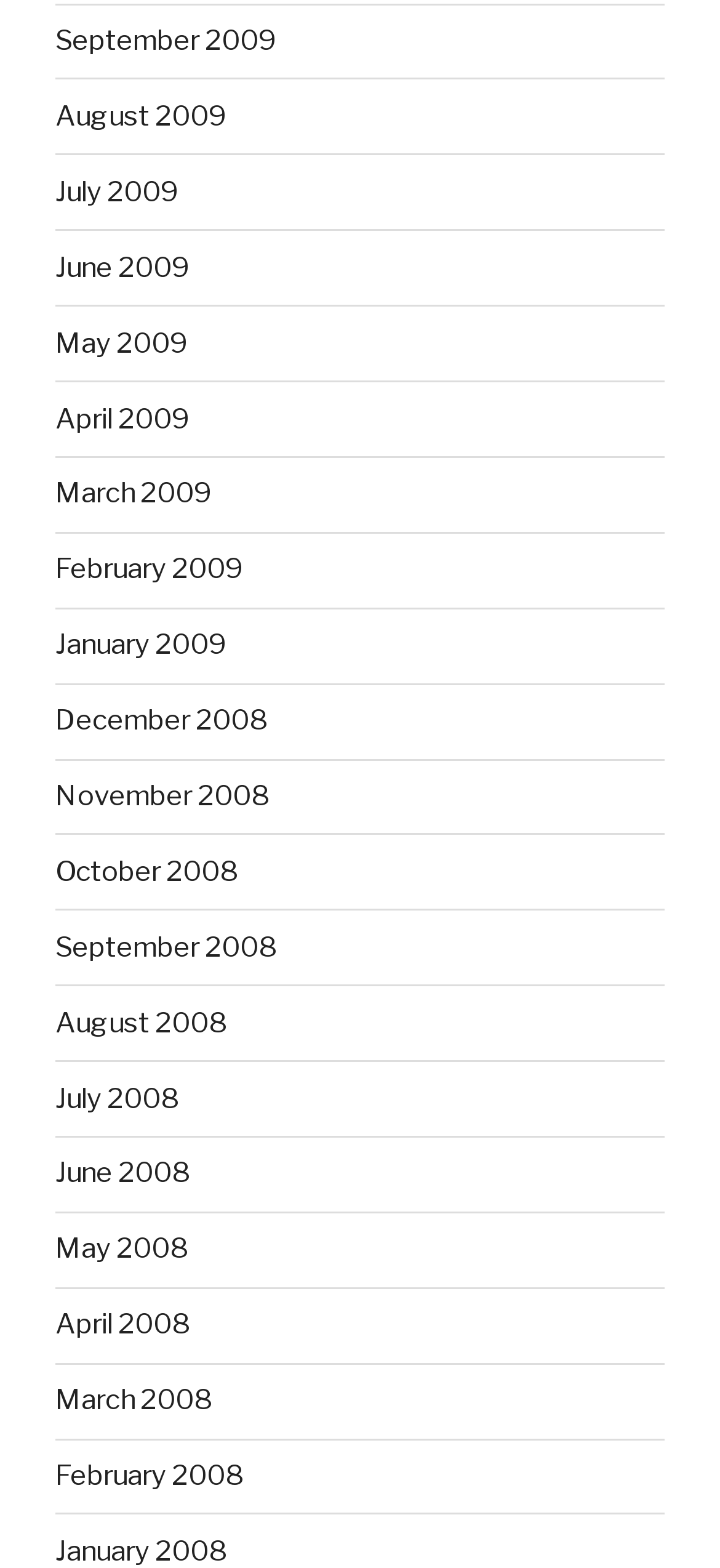Respond to the following question using a concise word or phrase: 
How many months are listed in 2009?

12